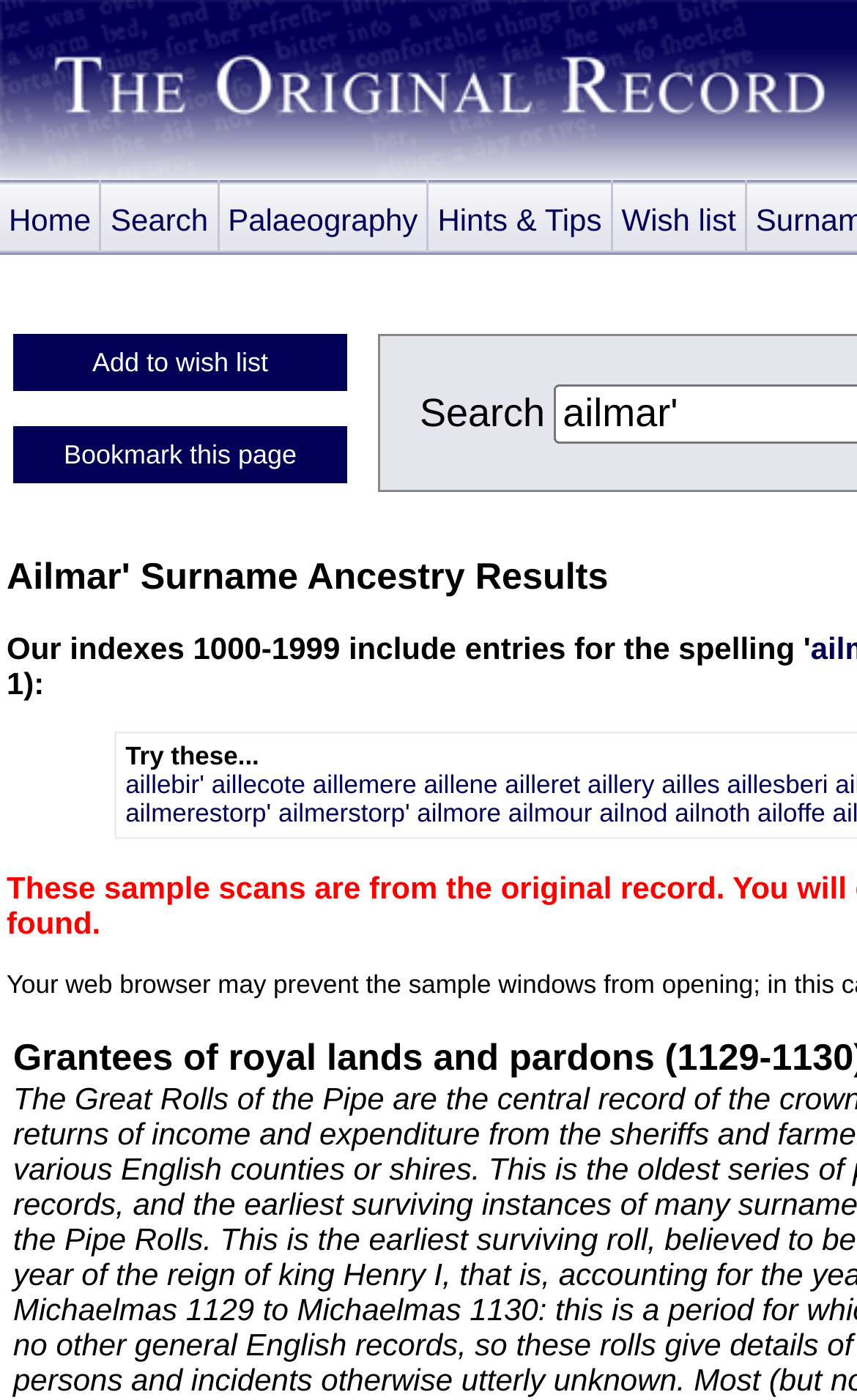Please identify the bounding box coordinates of the element's region that I should click in order to complete the following instruction: "view palaeography". The bounding box coordinates consist of four float numbers between 0 and 1, i.e., [left, top, right, bottom].

[0.256, 0.129, 0.5, 0.179]